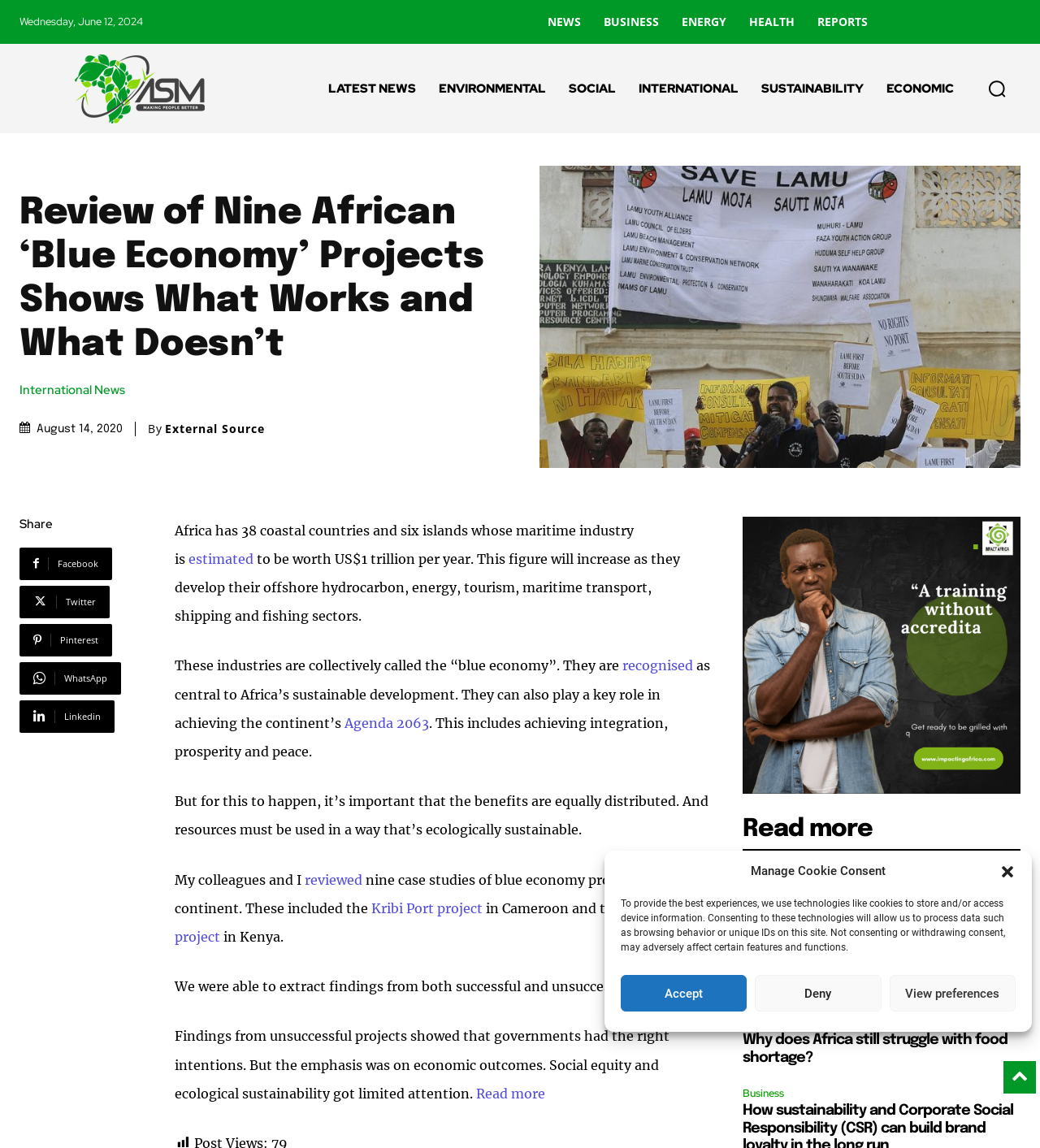Please identify the bounding box coordinates of the clickable element to fulfill the following instruction: "Read more about the review of nine African ‘Blue Economy’ projects". The coordinates should be four float numbers between 0 and 1, i.e., [left, top, right, bottom].

[0.458, 0.945, 0.524, 0.959]